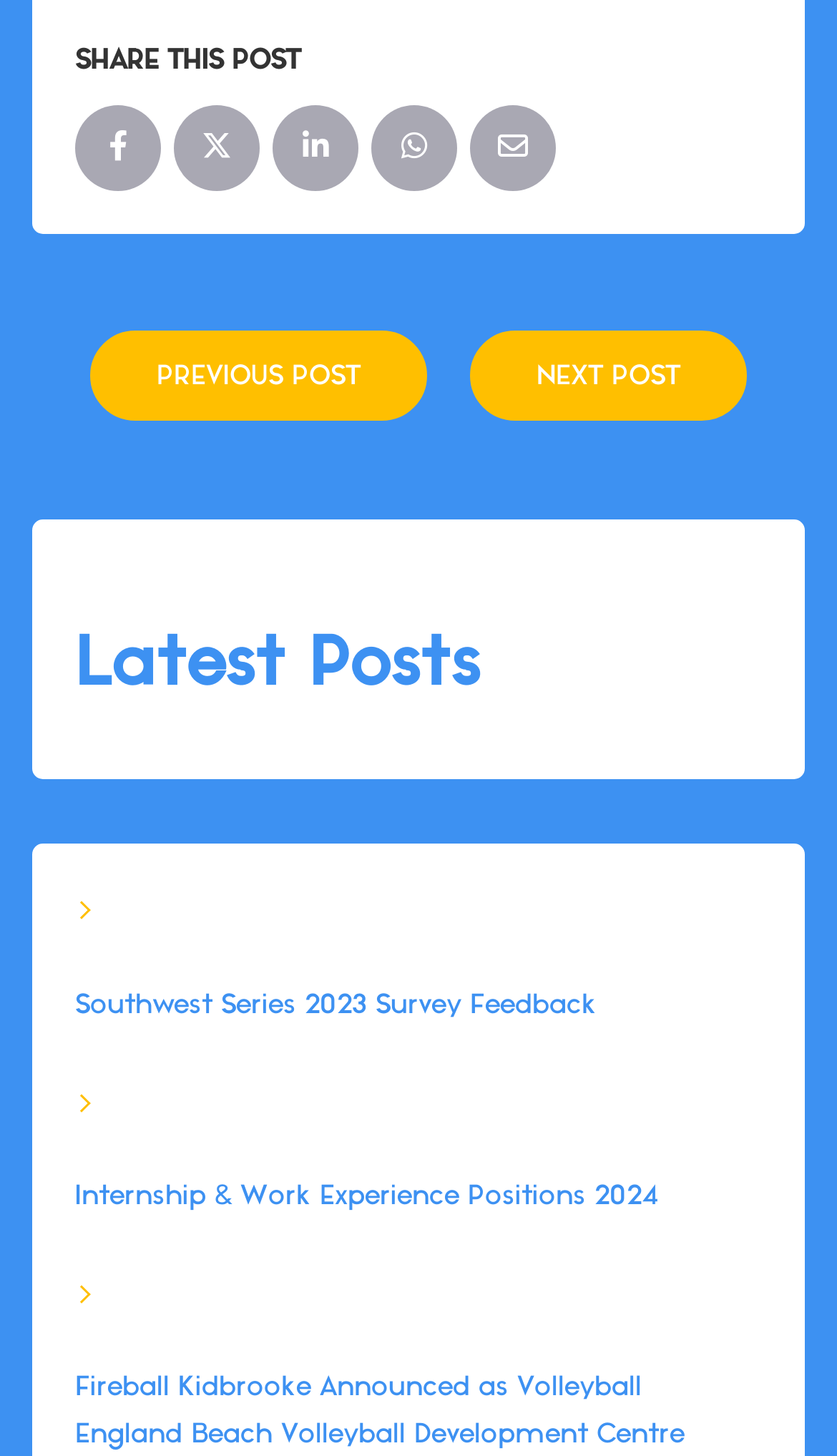What is the topic of the first post?
Examine the screenshot and reply with a single word or phrase.

Survey Feedback